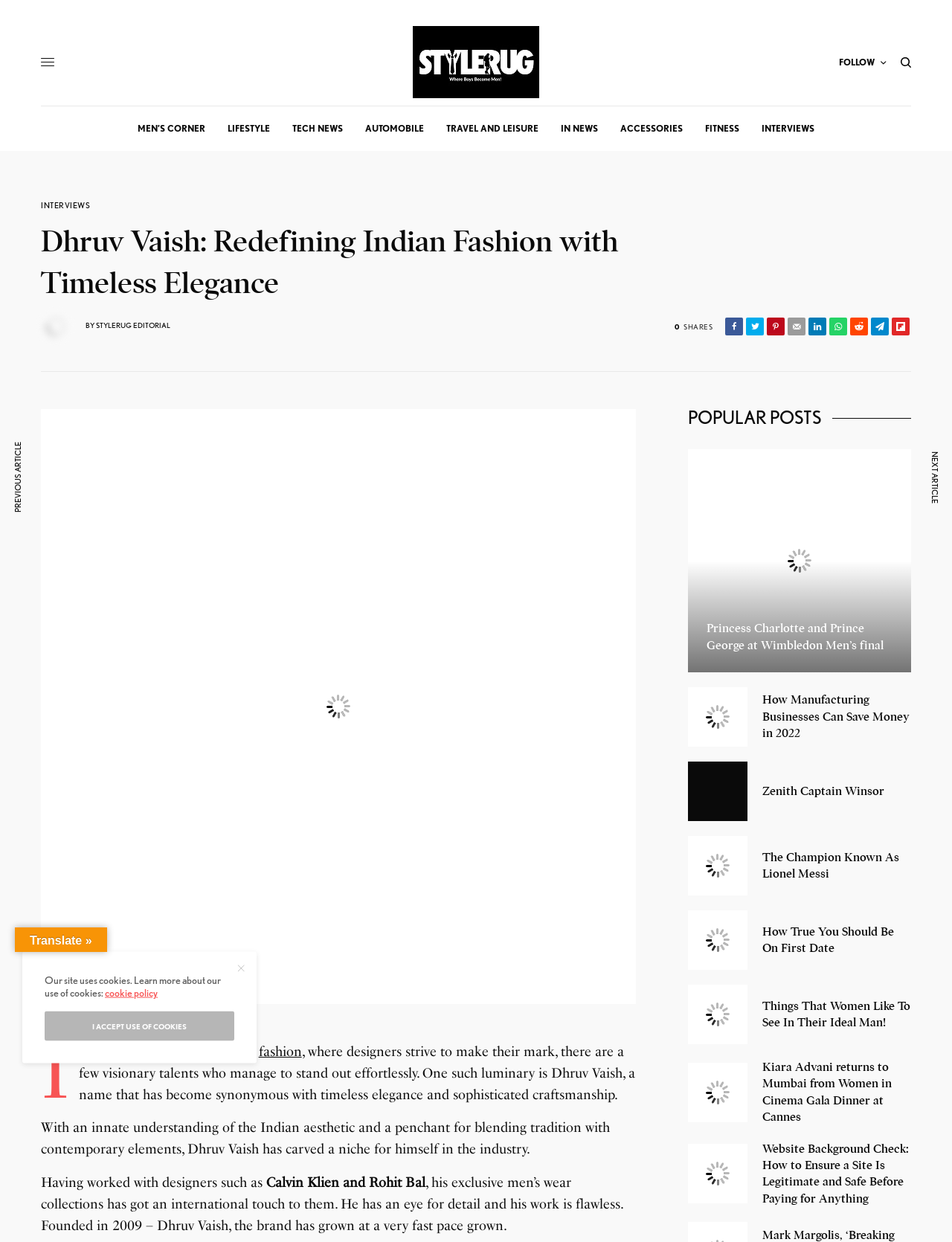Identify the bounding box coordinates of the section that should be clicked to achieve the task described: "Click on the 'NEXT ARTICLE' button".

[0.976, 0.363, 0.987, 0.405]